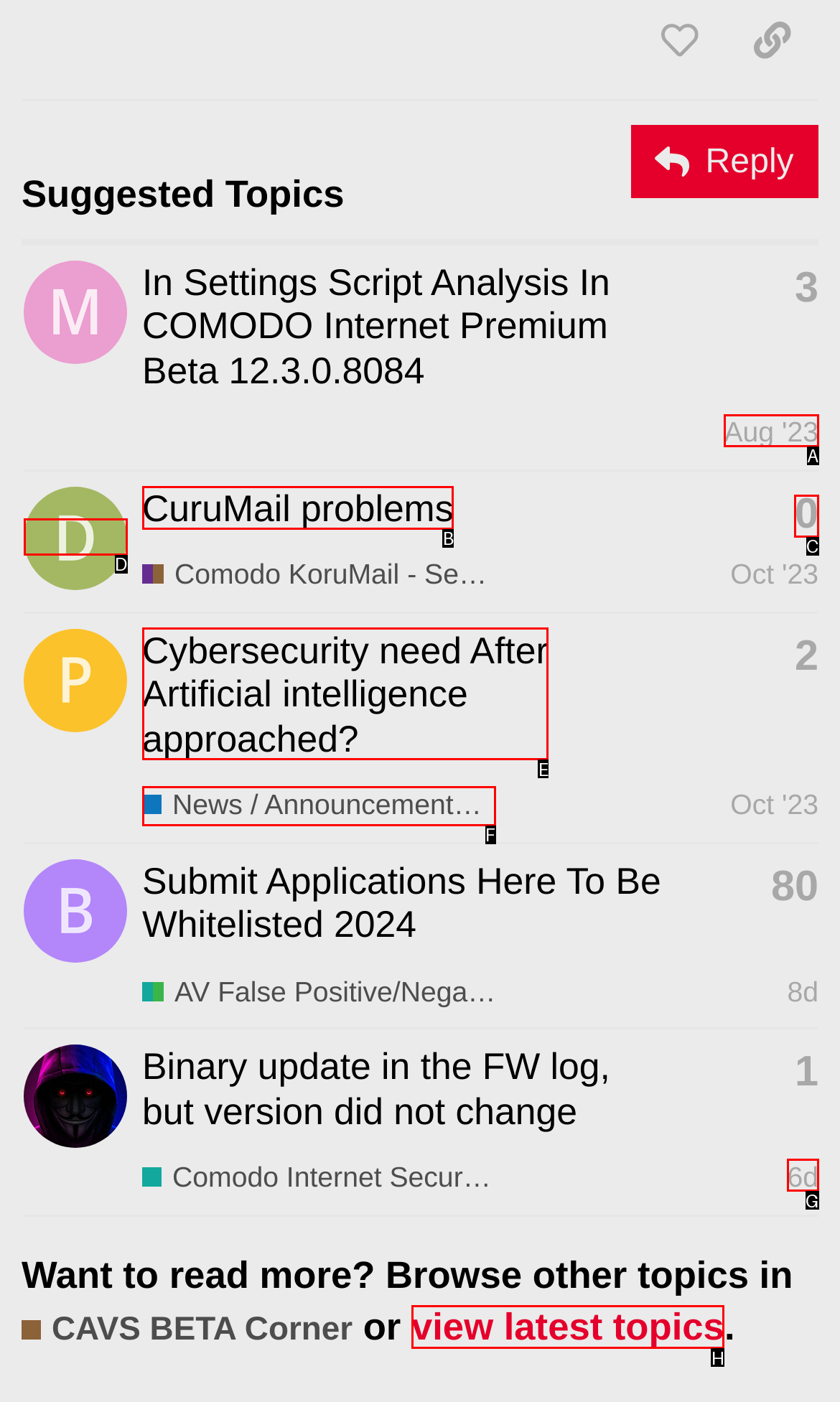Indicate which UI element needs to be clicked to fulfill the task: View the latest topics
Answer with the letter of the chosen option from the available choices directly.

H